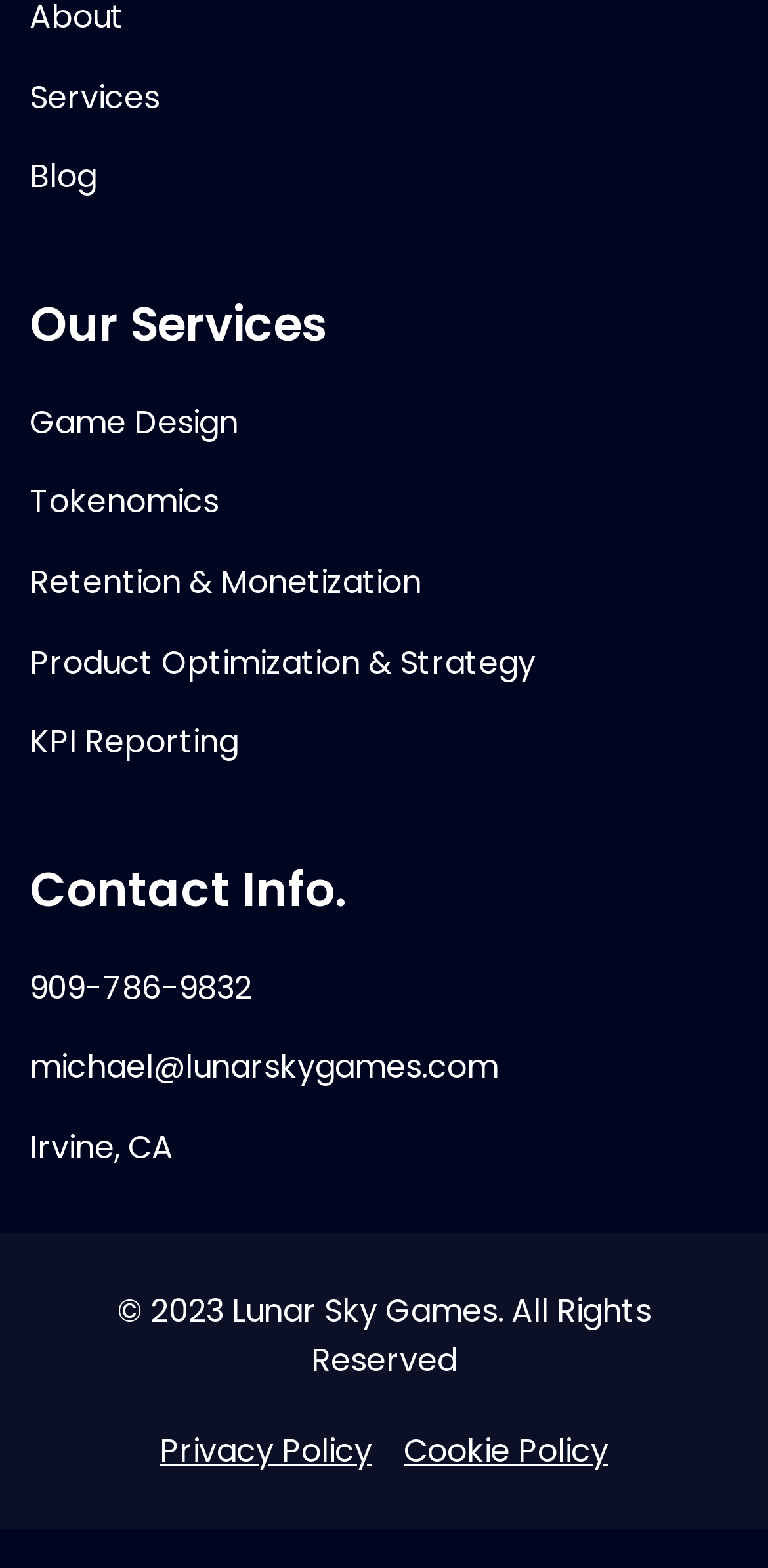Where is Lunar Sky Games located?
Offer a detailed and exhaustive answer to the question.

The location of Lunar Sky Games can be found under the 'Contact Info.' heading, which is Irvine, CA.